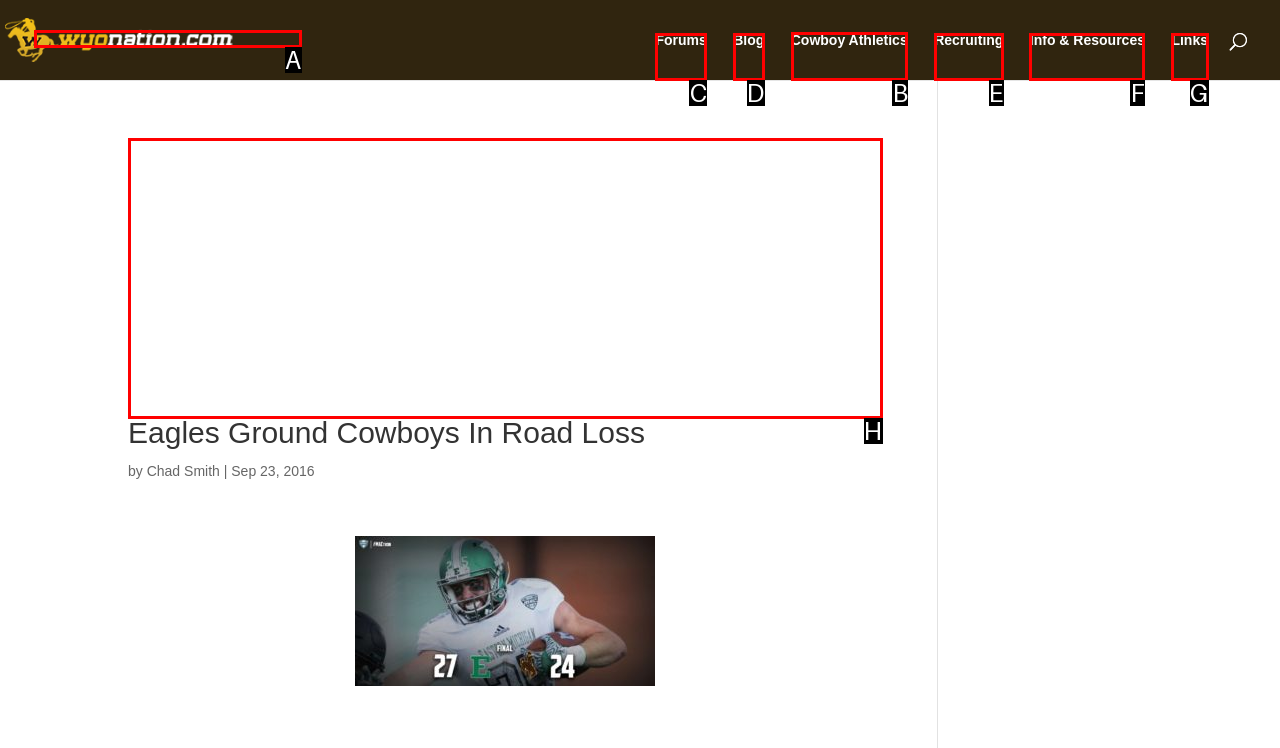Choose the UI element to click on to achieve this task: check the Cowboy Athletics link. Reply with the letter representing the selected element.

B